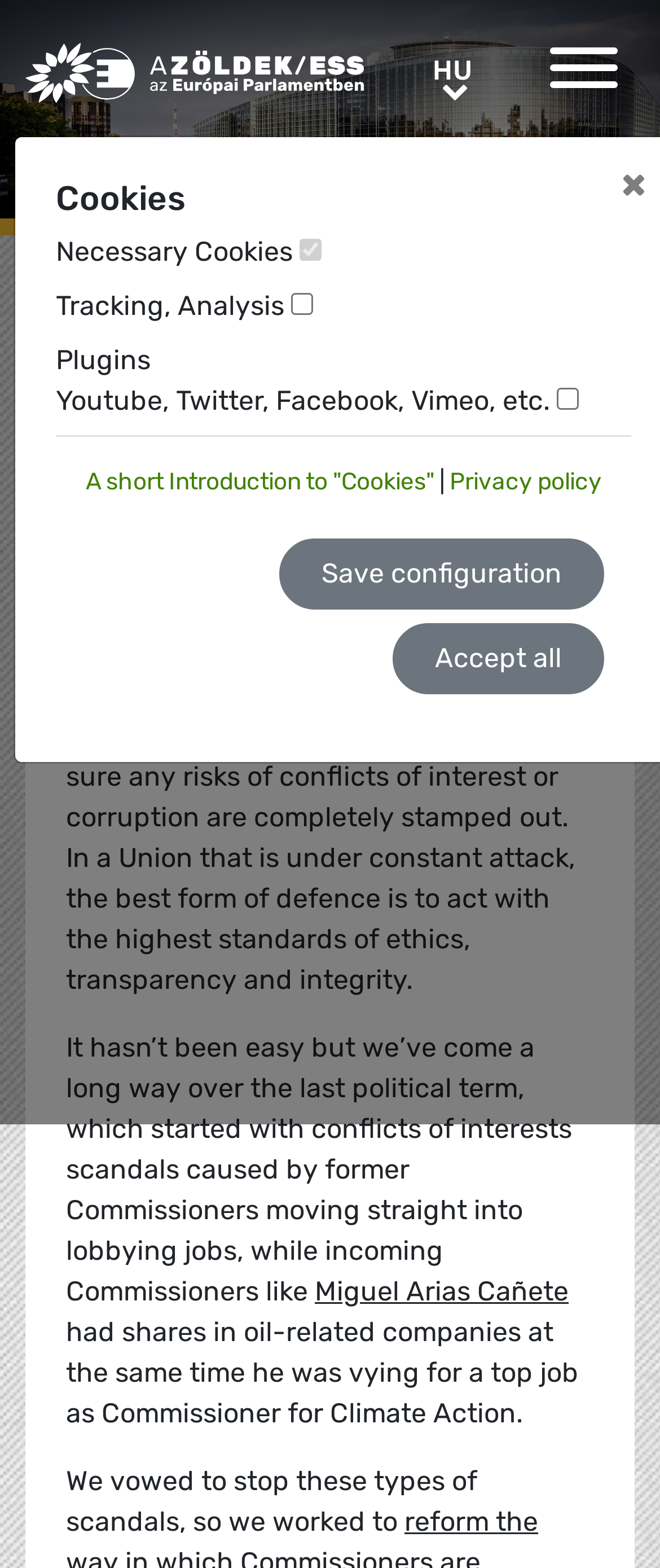Who is mentioned as having shares in oil-related companies?
Please give a detailed and thorough answer to the question, covering all relevant points.

The person mentioned as having shares in oil-related companies is Miguel Arias Cañete, which is obtained from the link 'Miguel Arias Cañete' located in the paragraph of text.